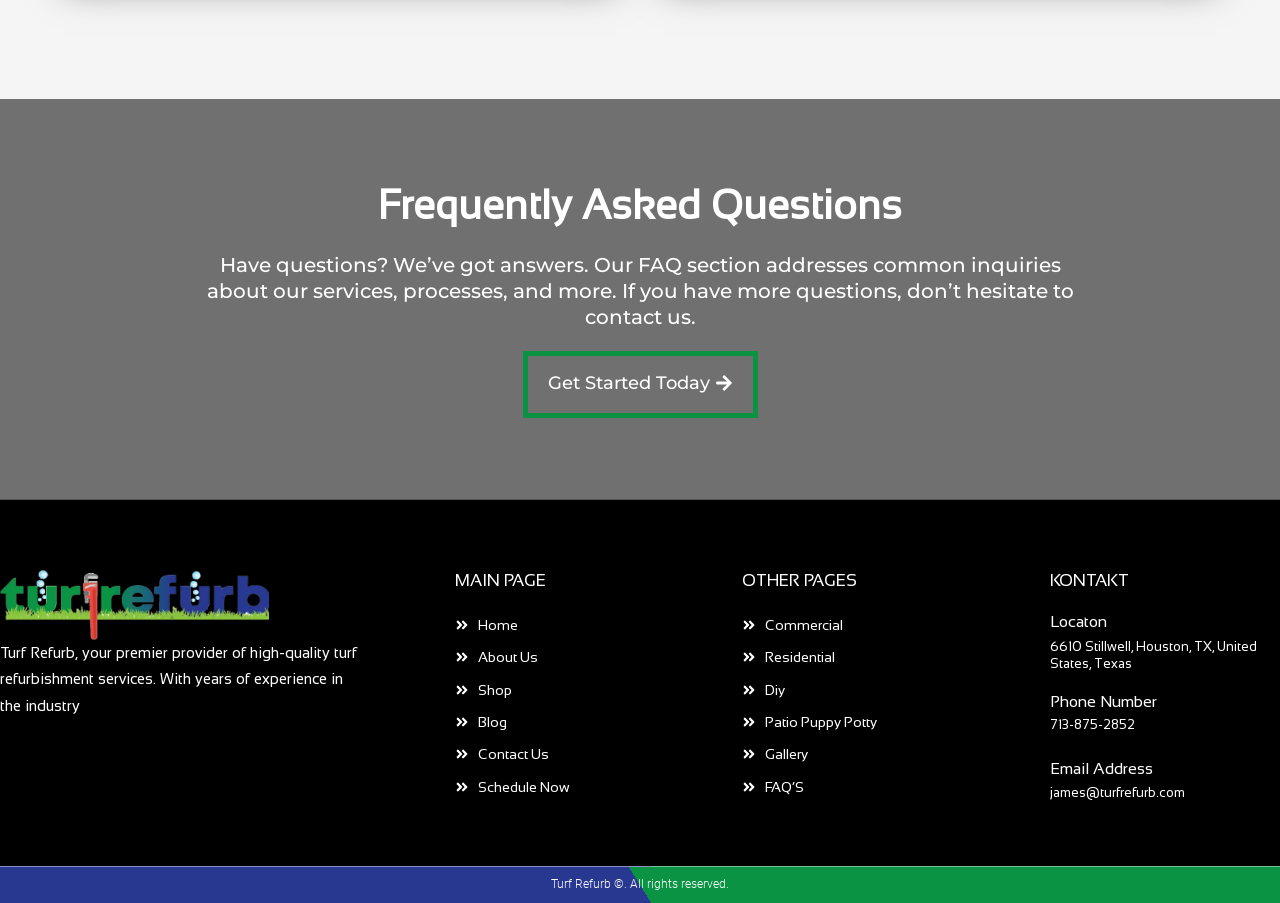What services does the company provide?
Examine the image and give a concise answer in one word or a short phrase.

Turf refurbishment